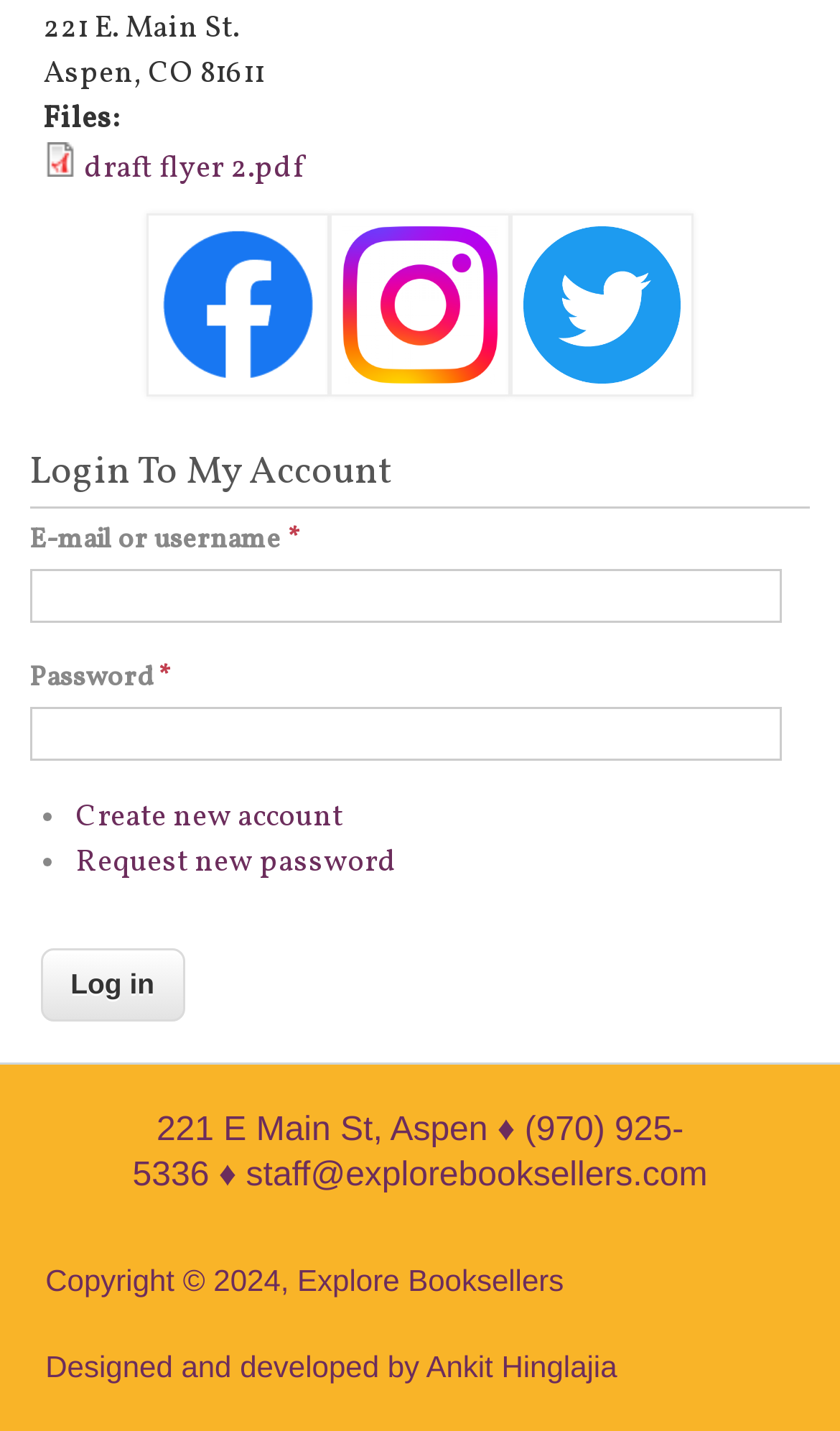Using the format (top-left x, top-left y, bottom-right x, bottom-right y), and given the element description, identify the bounding box coordinates within the screenshot: parent_node: Password * name="pass"

[0.035, 0.494, 0.93, 0.532]